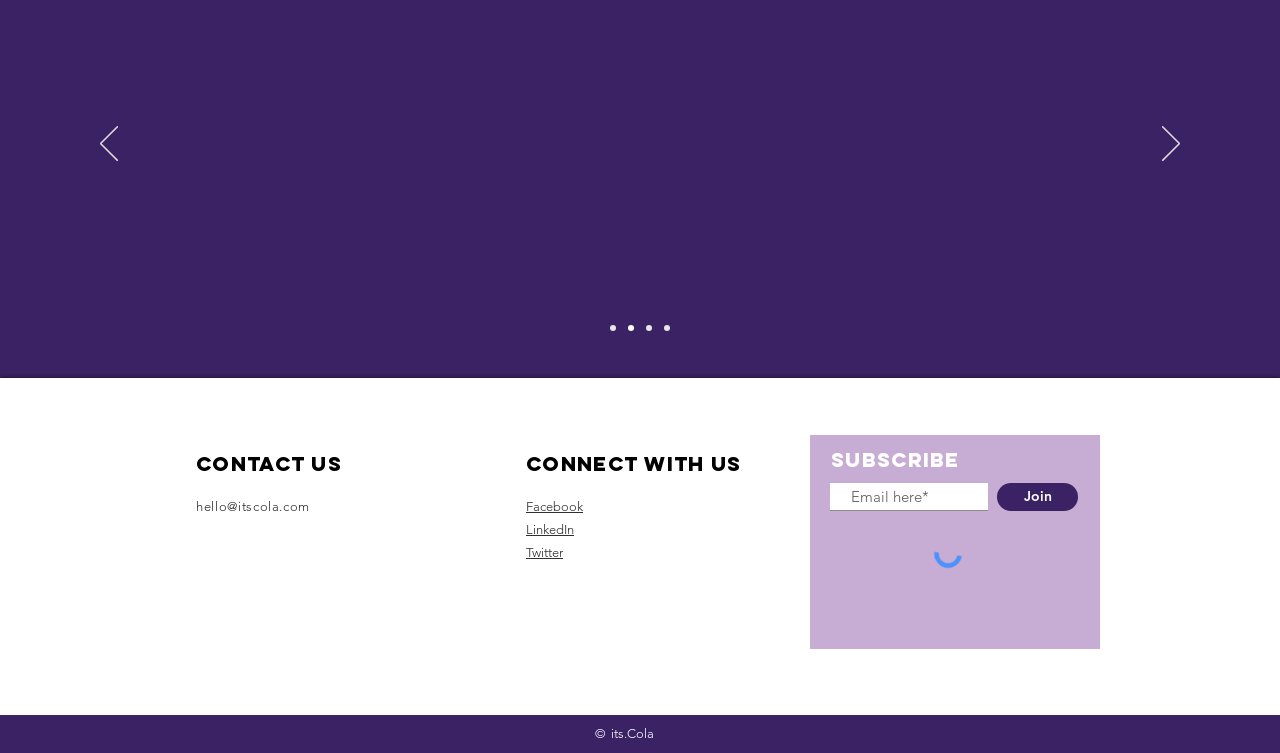Determine the bounding box coordinates for the UI element matching this description: "alt="Public Art Consultants Logo"".

None